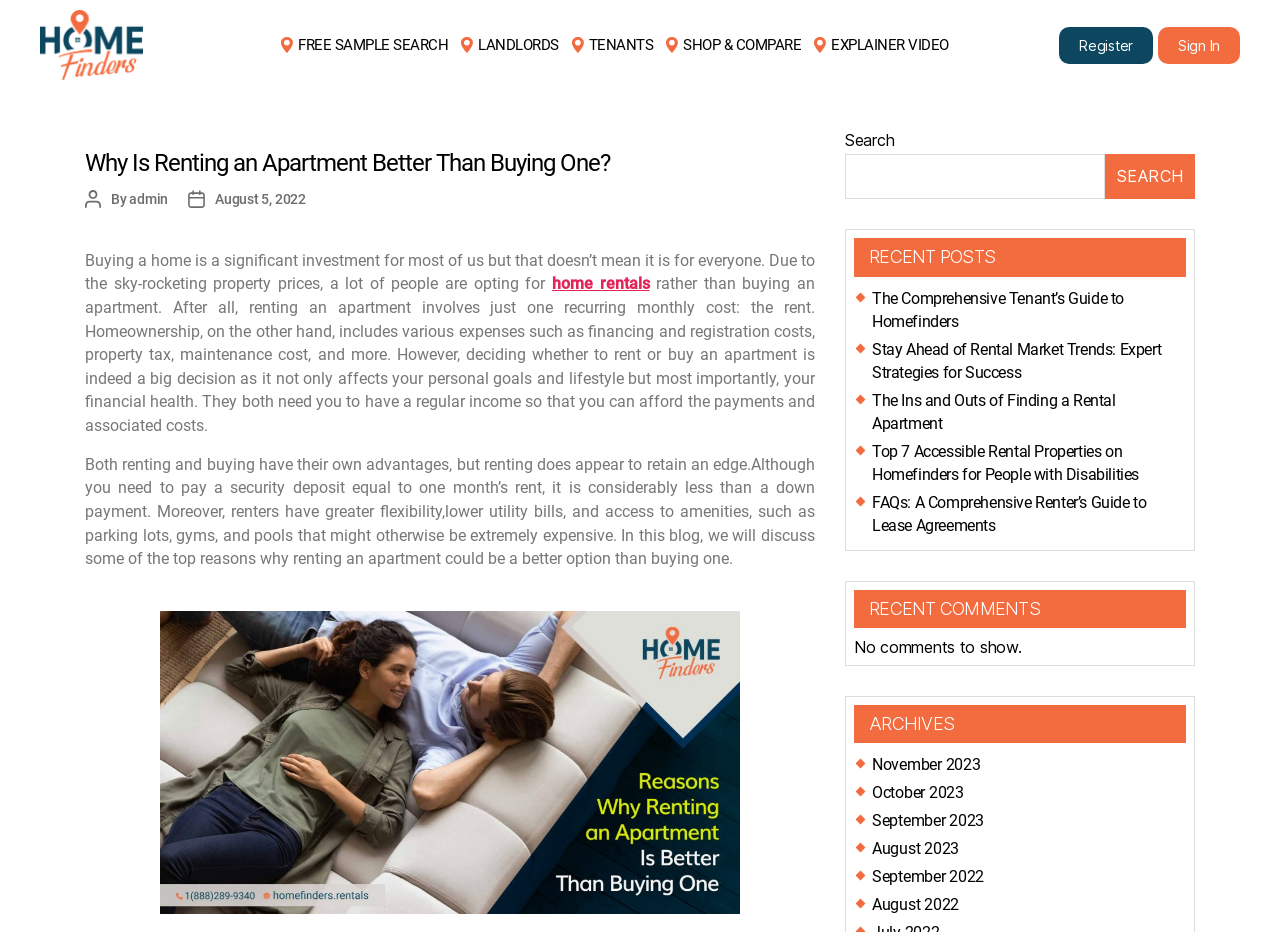Identify the bounding box coordinates of the clickable region to carry out the given instruction: "Sign in to the website".

[0.905, 0.039, 0.969, 0.079]